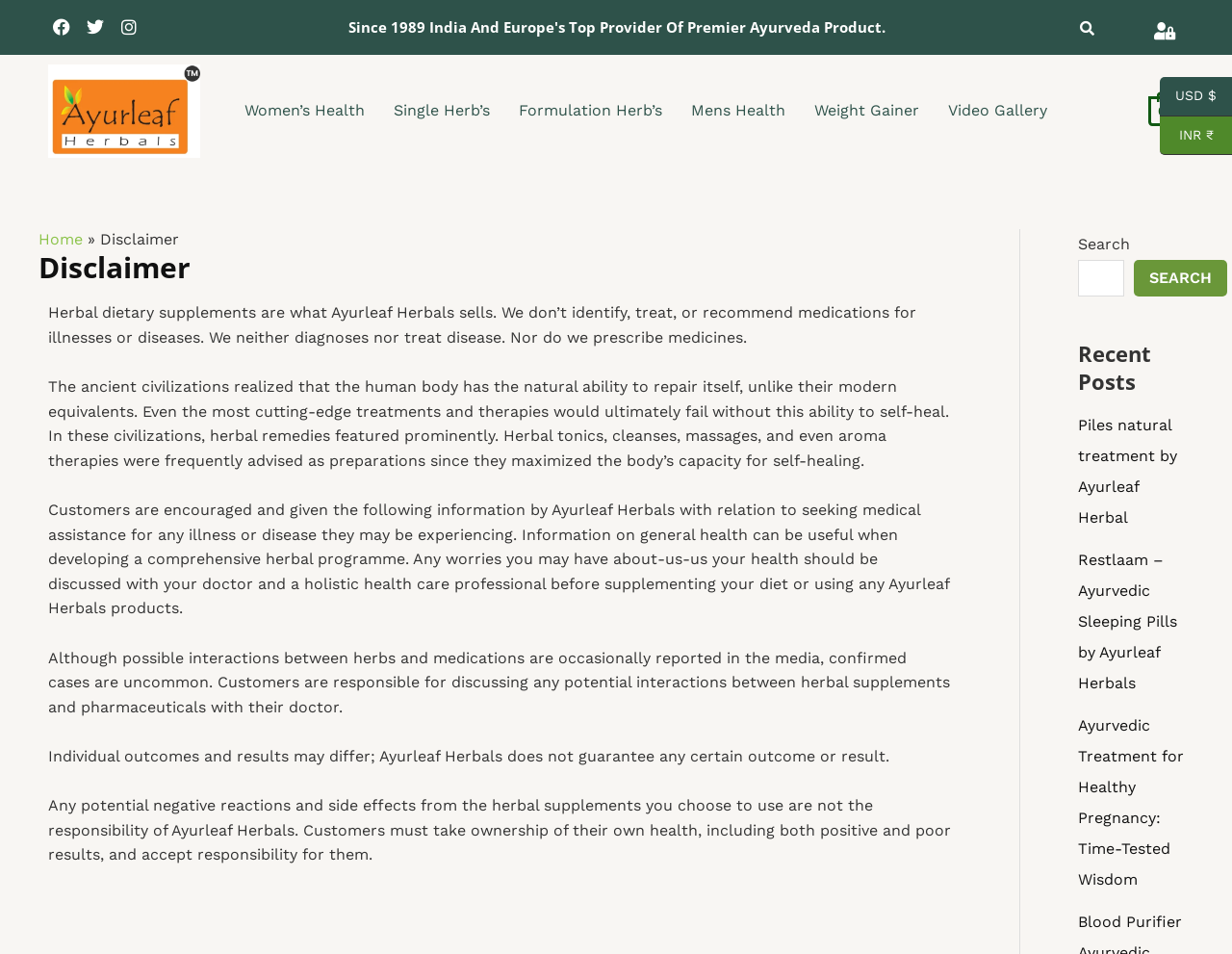Identify the bounding box coordinates of the section to be clicked to complete the task described by the following instruction: "Search for products". The coordinates should be four float numbers between 0 and 1, formatted as [left, top, right, bottom].

[0.863, 0.01, 0.896, 0.047]